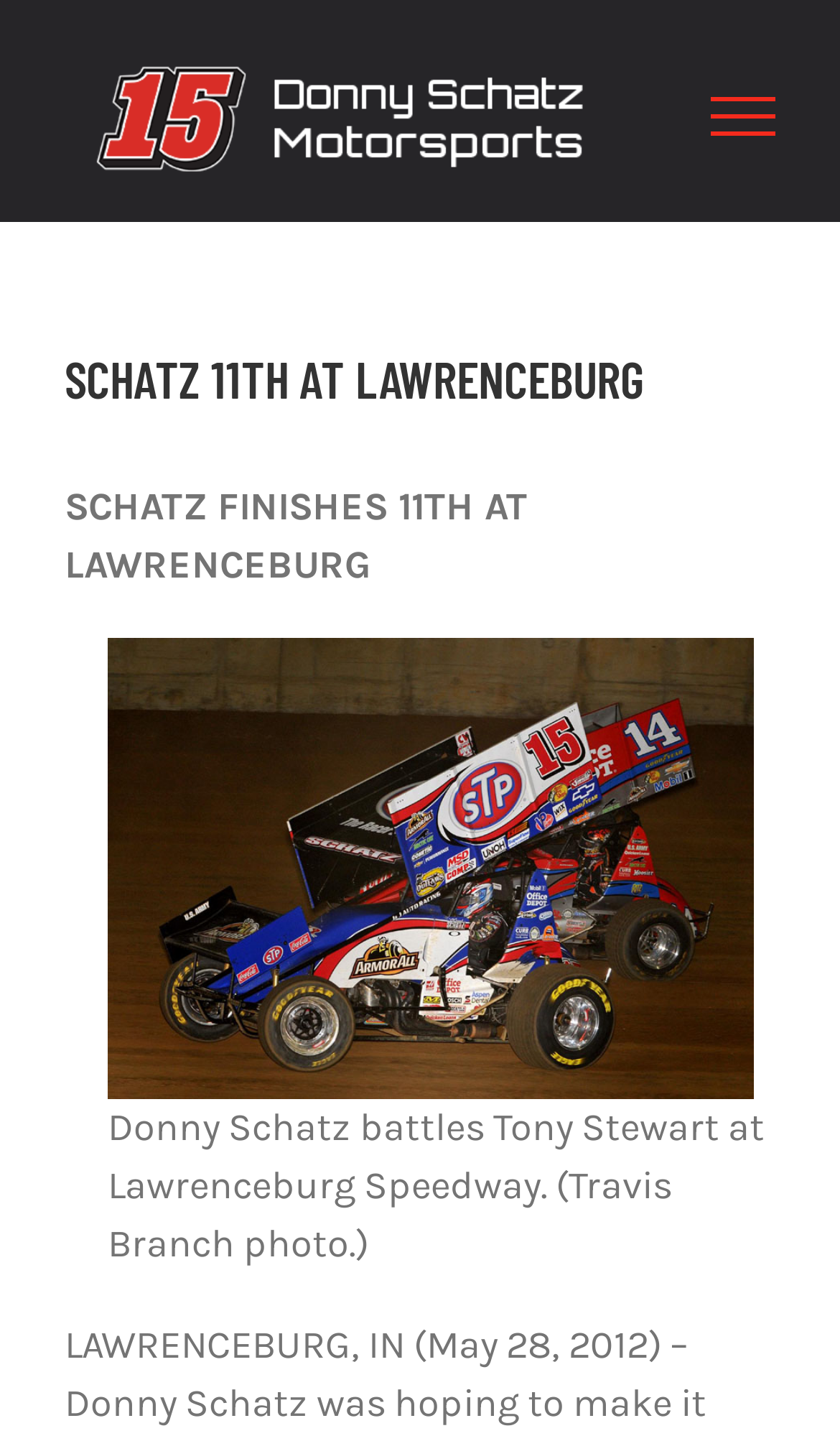Return the bounding box coordinates of the UI element that corresponds to this description: "alt="Donny Schatz Logo"". The coordinates must be given as four float numbers in the range of 0 and 1, [left, top, right, bottom].

[0.11, 0.045, 0.705, 0.122]